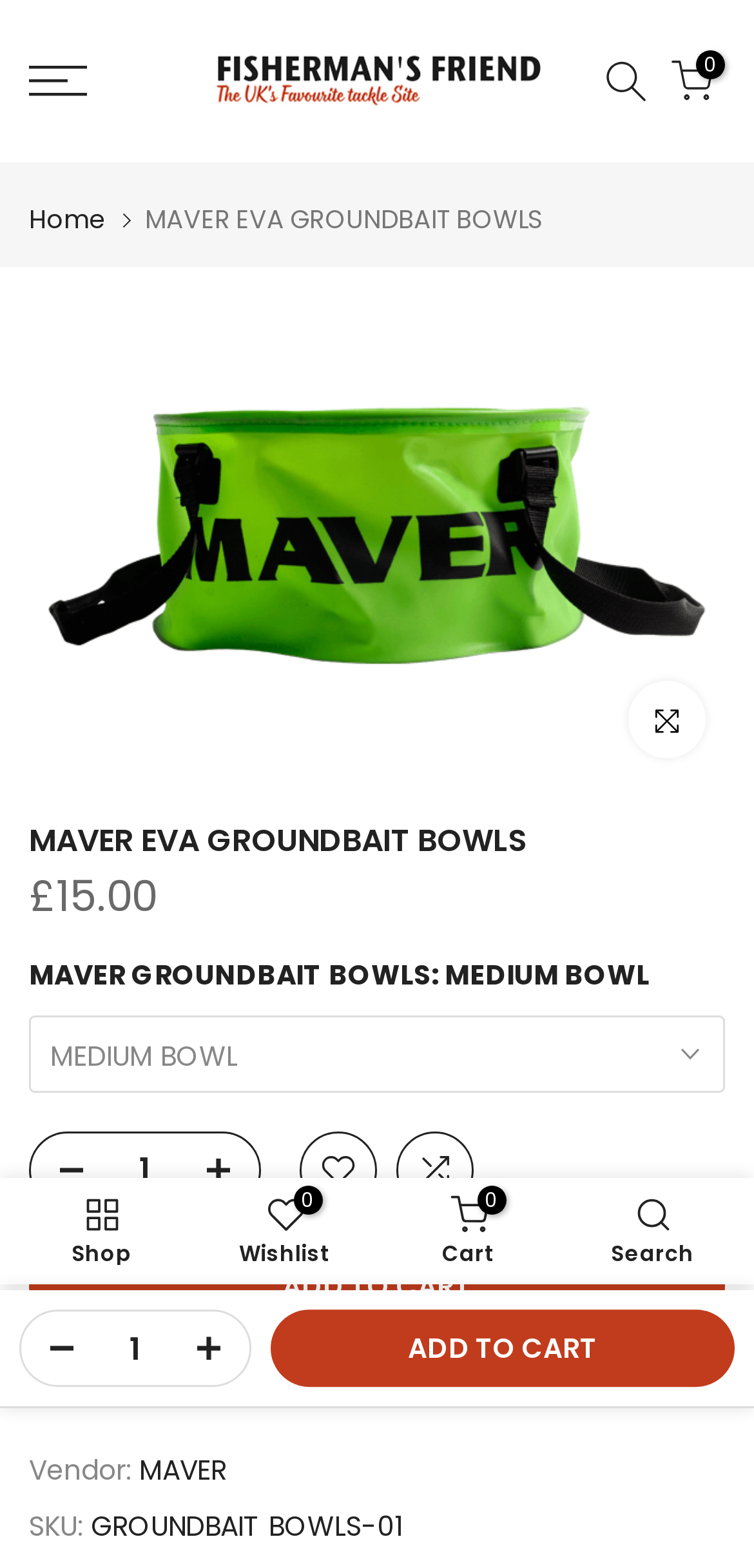Please use the details from the image to answer the following question comprehensively:
How many images are there on the page?

I counted the number of image elements on the page and found 7 images. They are located at [0.038, 0.042, 0.115, 0.062], [0.279, 0.019, 0.721, 0.085], [0.154, 0.131, 0.179, 0.15], [0.426, 0.735, 0.472, 0.757], [0.554, 0.735, 0.6, 0.757], [0.109, 0.762, 0.16, 0.787], and [0.596, 0.762, 0.647, 0.787].